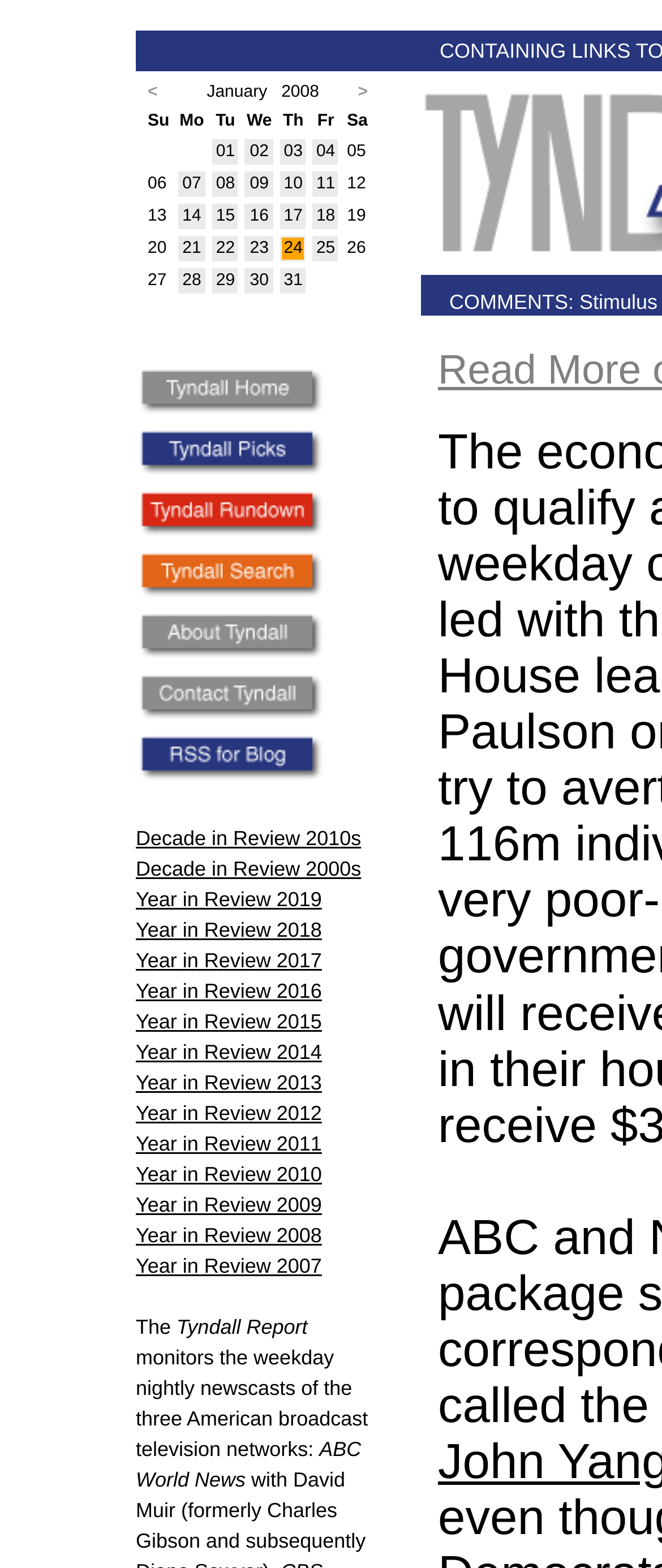Generate a detailed explanation of the webpage's features and information.

The webpage appears to be a calendar or schedule page, specifically focused on monitoring American television networks' weekday nightly newscasts. 

At the top of the page, there is a table with a navigation section, containing links to move to previous or next pages, indicated by '<' and '>' symbols. Below this navigation section, there are column headers labeled 'Su', 'Mo', 'Tu', 'We', 'Th', 'Fr', and 'Sa', which represent the days of the week.

The main content of the page is a grid of cells, each containing a date, ranging from '01' to '31', which corresponds to the days of the month. Each cell is a link, and they are organized in a tabular format, with each row representing a week. The dates are arranged in a chronological order, with the earliest dates at the top left and the latest dates at the bottom right.

On the left side of the page, there are two prominent links, 'home link' and 'Tyndall Picks link', each accompanied by an image. These links are positioned above the table and appear to be main navigation elements.